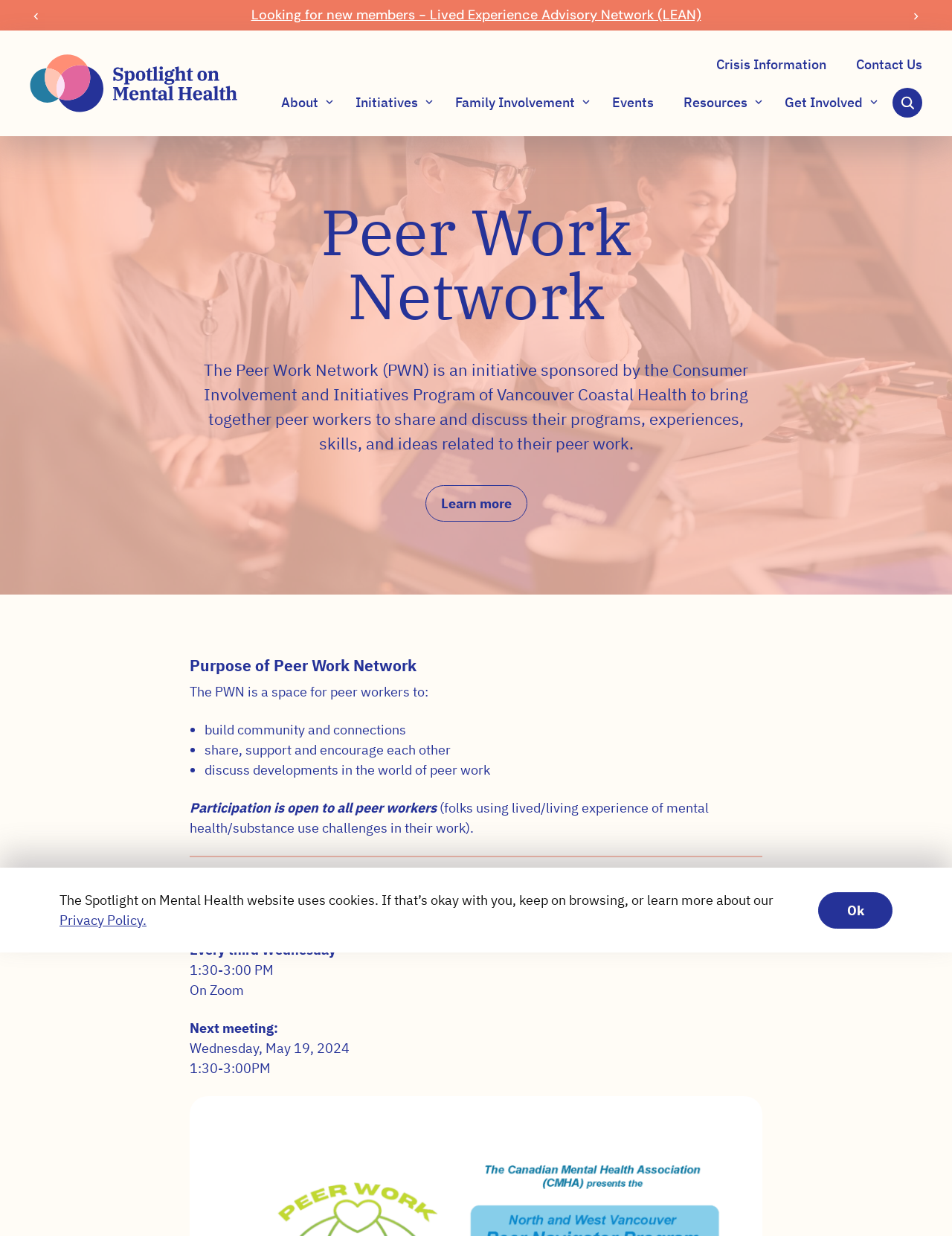Generate a detailed explanation of the webpage's features and information.

The webpage is about the Peer Work Network (PWN), an initiative sponsored by the Consumer Involvement and Initiatives Program of Vancouver Coastal Health. The PWN aims to bring together peer workers to share and discuss their programs, experiences, skills, and ideas related to their peer work.

At the top of the page, there is a navigation menu with links to various sections, including "Spotlight on Mental Health", "Crisis Information", "Contact Us", "About", and more. Below the navigation menu, there is a slider with two buttons, "Previous slide" and "Next slide", which suggest that there are multiple slides or images that can be navigated through.

The main content of the page is divided into several sections. The first section describes the purpose of the PWN, which is to provide a space for peer workers to build community and connections, share and support each other, and discuss developments in the world of peer work. This section also mentions that participation is open to all peer workers, including those with lived or living experience of mental health or substance use challenges.

The next section provides contact information, including an email address and a Zoom link for meetings. It also mentions that meetings are held every third Wednesday from 1:30-3:00 PM.

Below this section, there is a list of links to various resources and initiatives, including "Consumer Involvement & Initiatives", "Initiatives", "Peer Support", "Peer Led Workshops", and more. Each of these links has a corresponding icon or image.

Further down the page, there is a section with a heading "News & Announcements" that lists several links to news articles or announcements. There is also a section with a heading "Get Involved" that lists links to opportunities for involvement, including the Lived Experience Advisory Network (LEAN) and Work Opportunities.

At the bottom of the page, there is a footer section with a link to the Privacy Policy and a button to accept cookies.